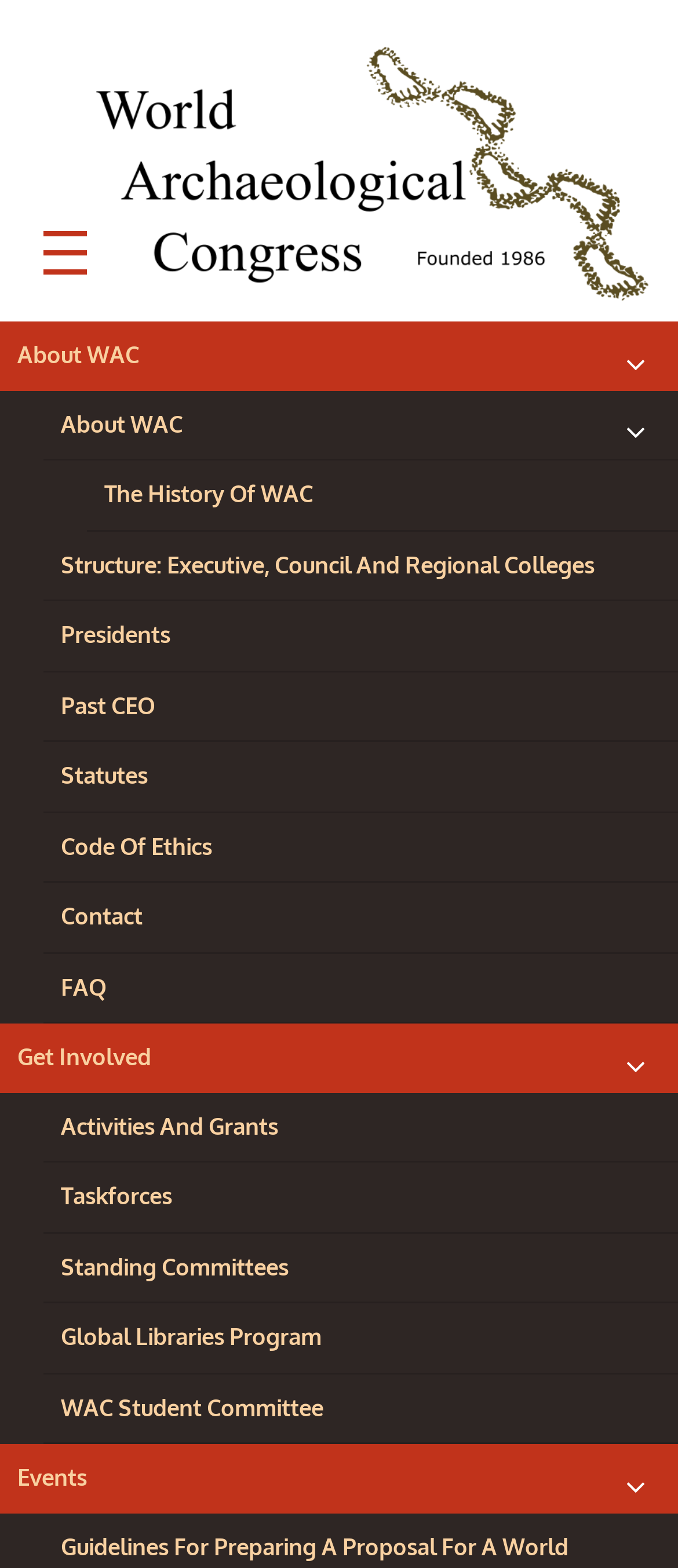Pinpoint the bounding box coordinates of the element to be clicked to execute the instruction: "Go to About WAC page".

[0.0, 0.205, 1.0, 0.249]